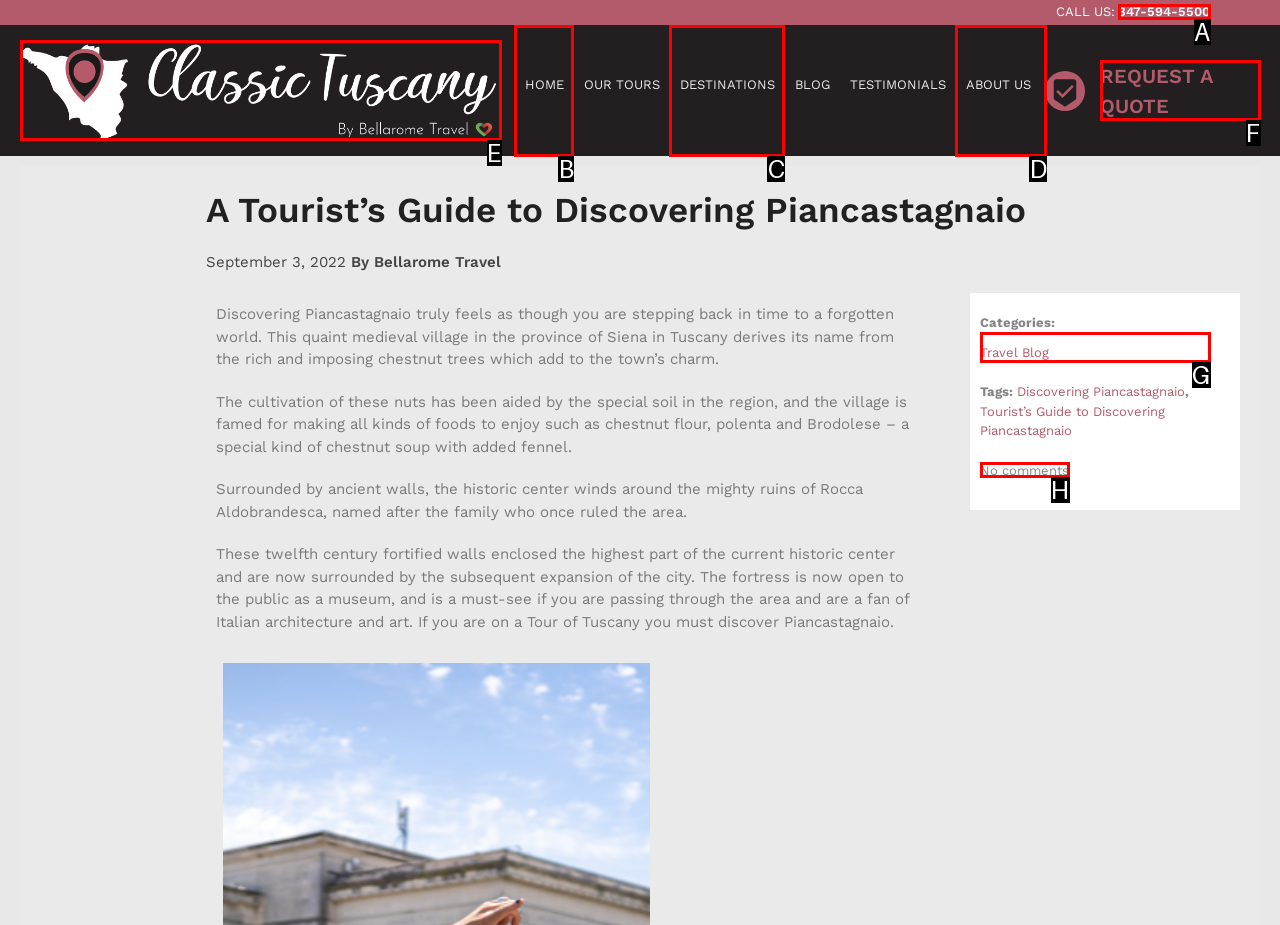Select the letter of the UI element that best matches: REQUEST A QUOTE
Answer with the letter of the correct option directly.

F